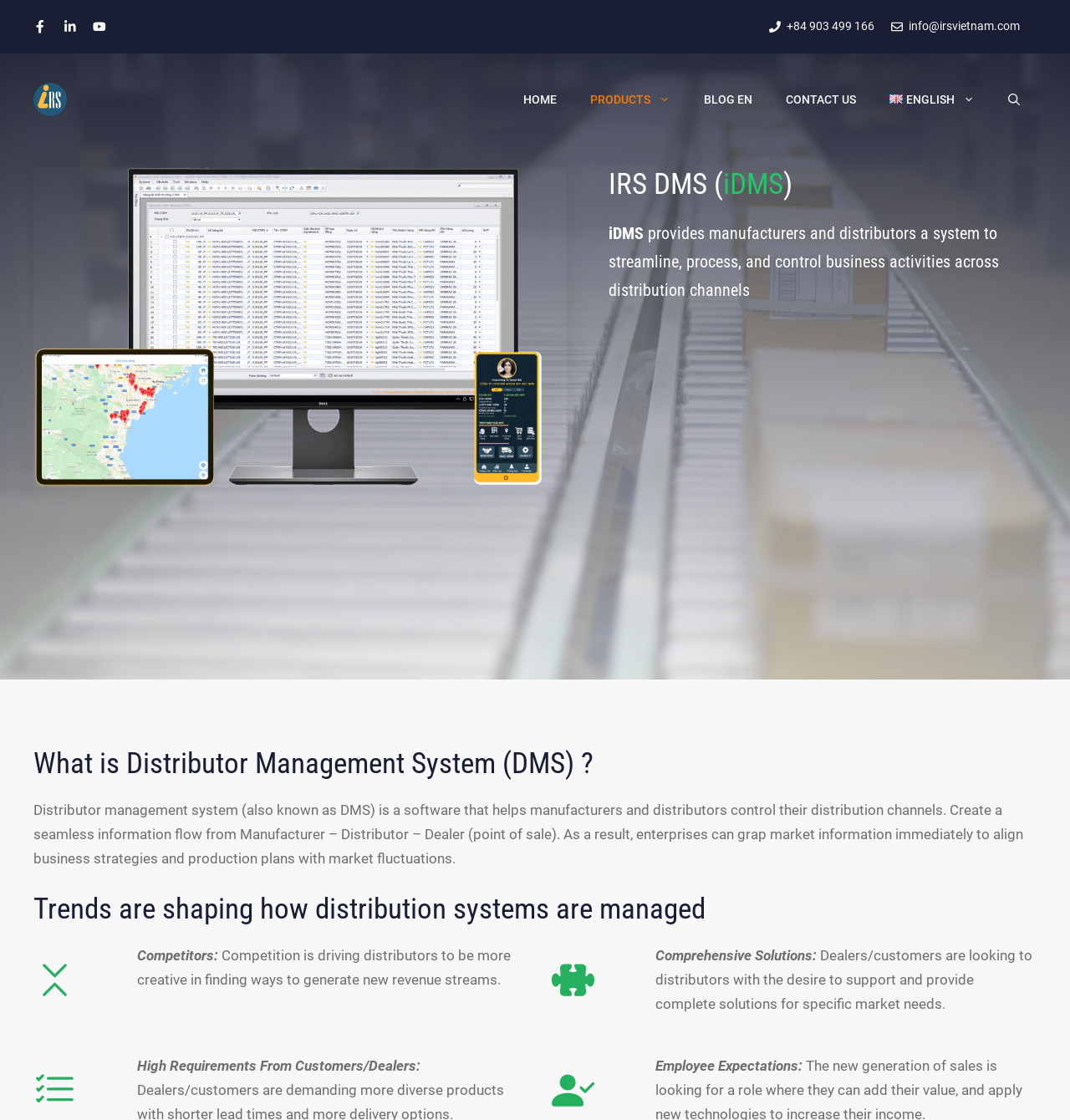Identify the bounding box coordinates of the clickable region required to complete the instruction: "Learn more about ERP for SME". The coordinates should be given as four float numbers within the range of 0 and 1, i.e., [left, top, right, bottom].

[0.031, 0.067, 0.062, 0.111]